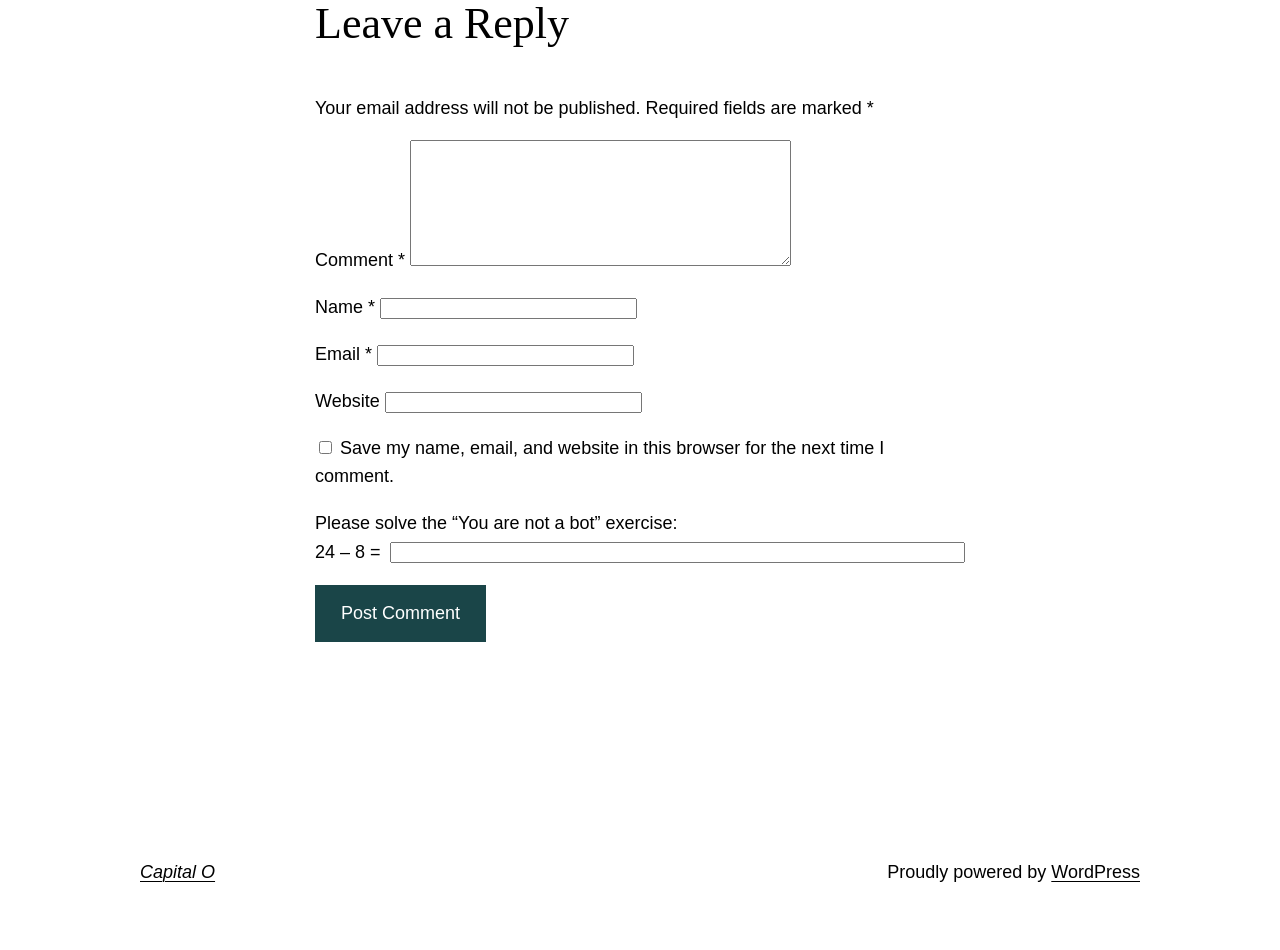What is the label of the third textbox? Examine the screenshot and reply using just one word or a brief phrase.

Email